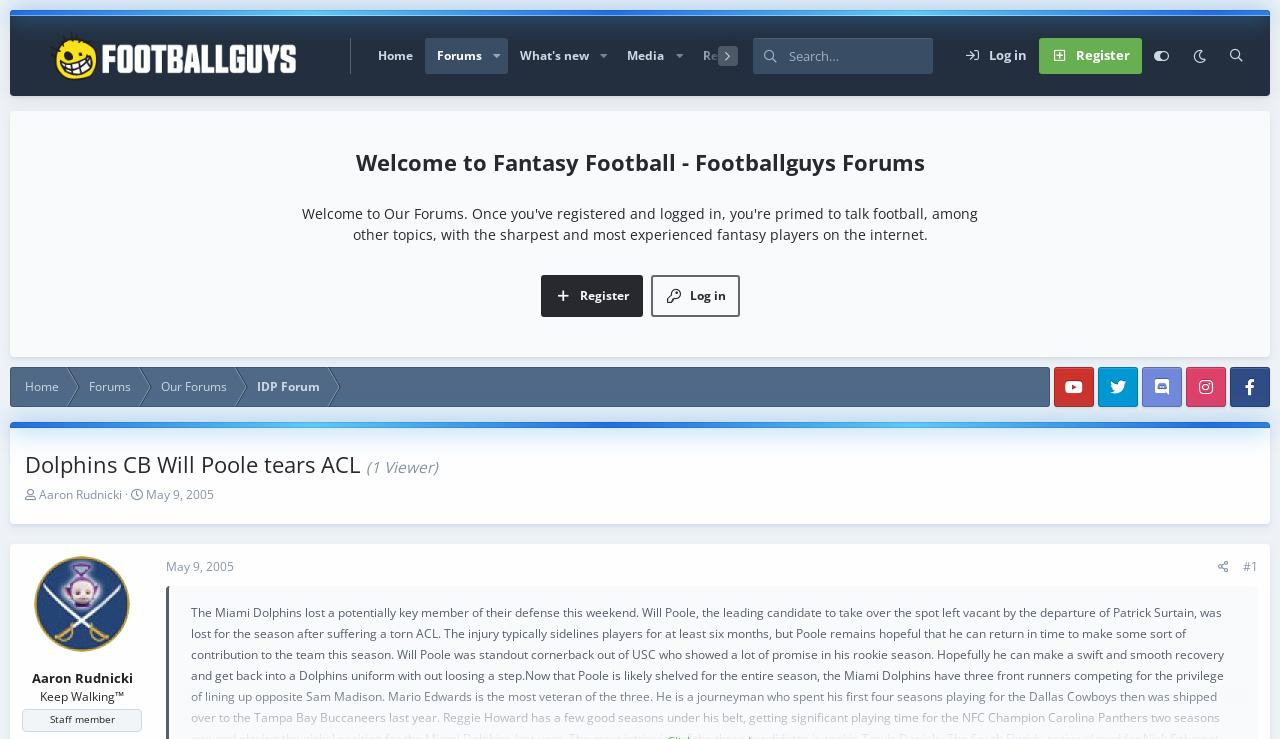What is the text of the first link on the webpage?
Based on the screenshot, provide your answer in one word or phrase.

Fantasy Football - Footballguys Forums